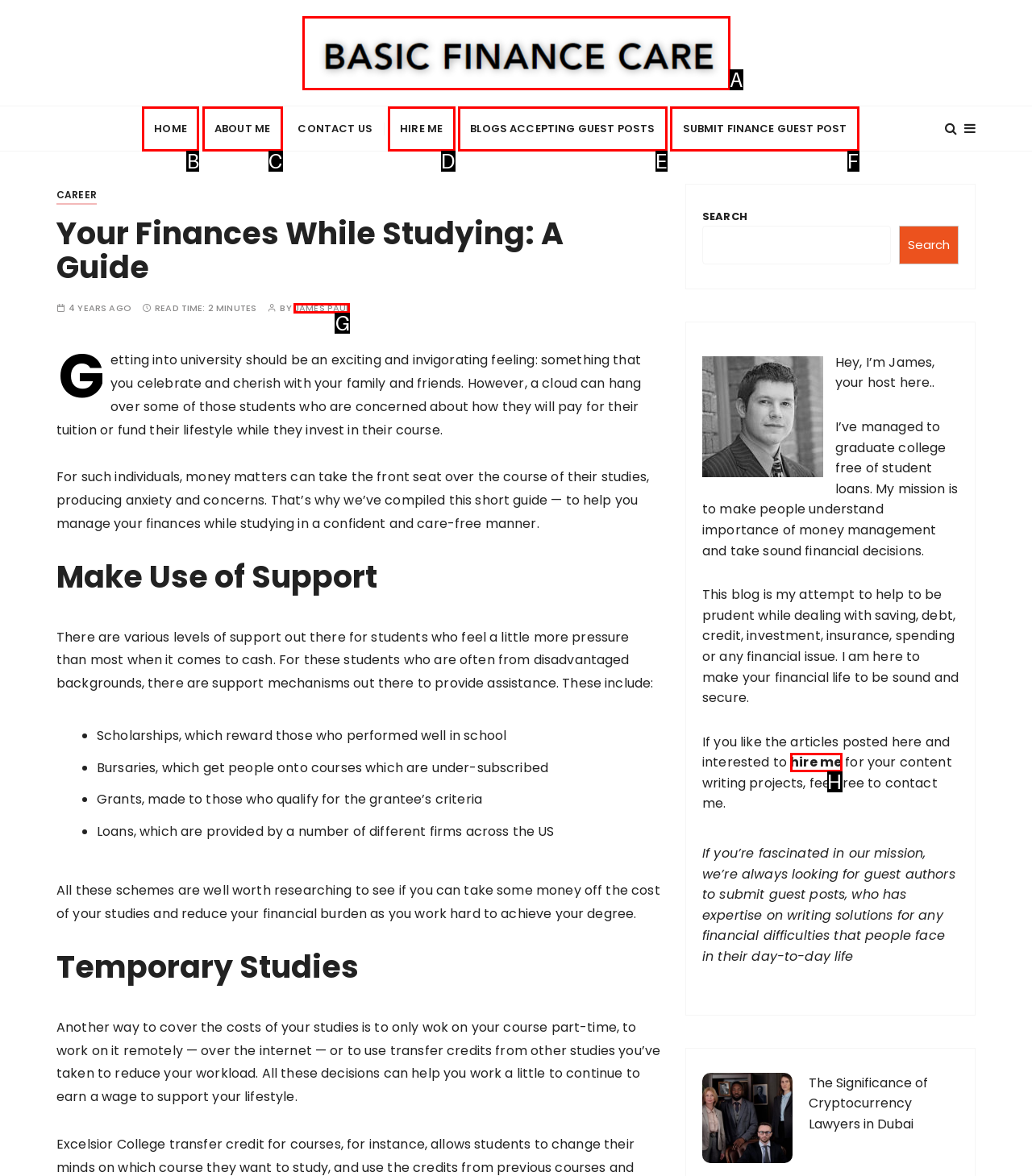Pick the option that should be clicked to perform the following task: Contact the author James
Answer with the letter of the selected option from the available choices.

G